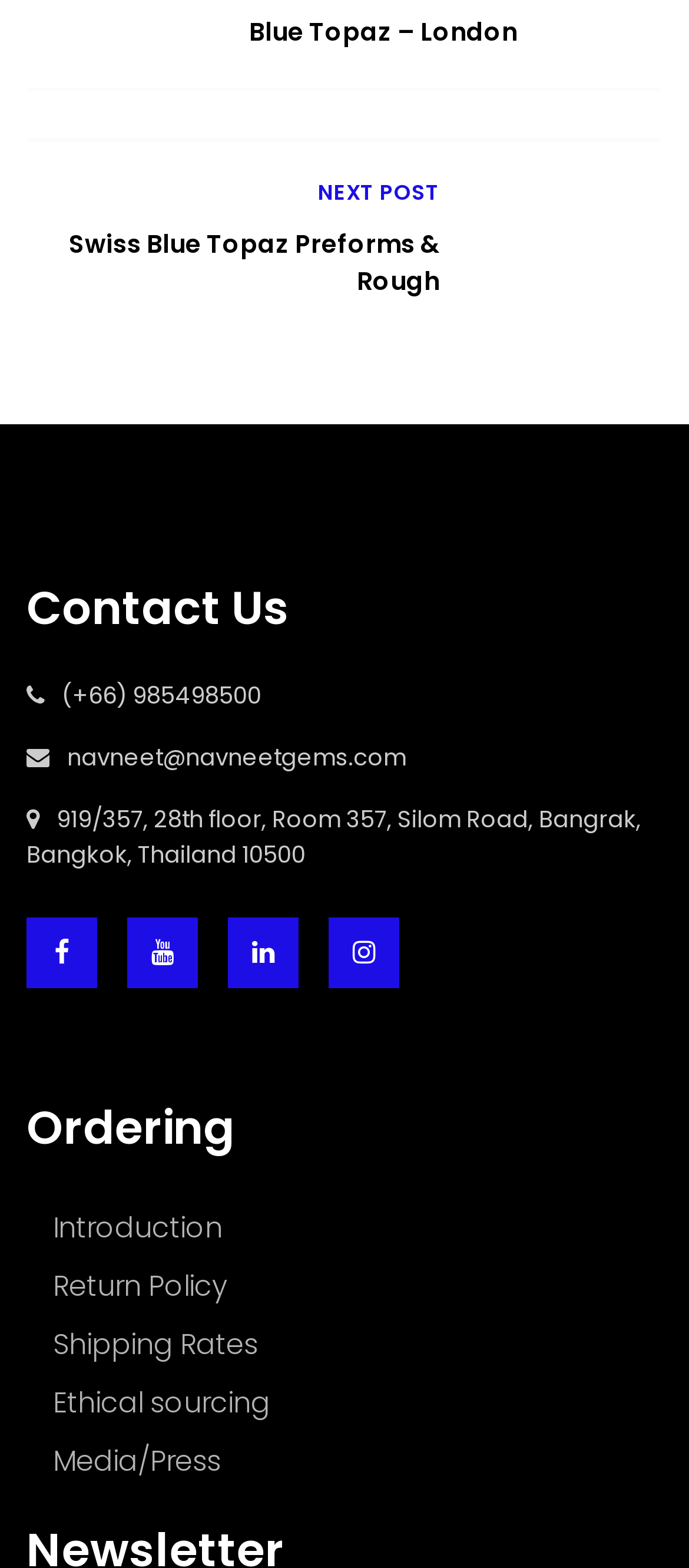Locate the bounding box coordinates of the clickable region to complete the following instruction: "Click the 'Contact Us' heading."

[0.038, 0.372, 0.962, 0.404]